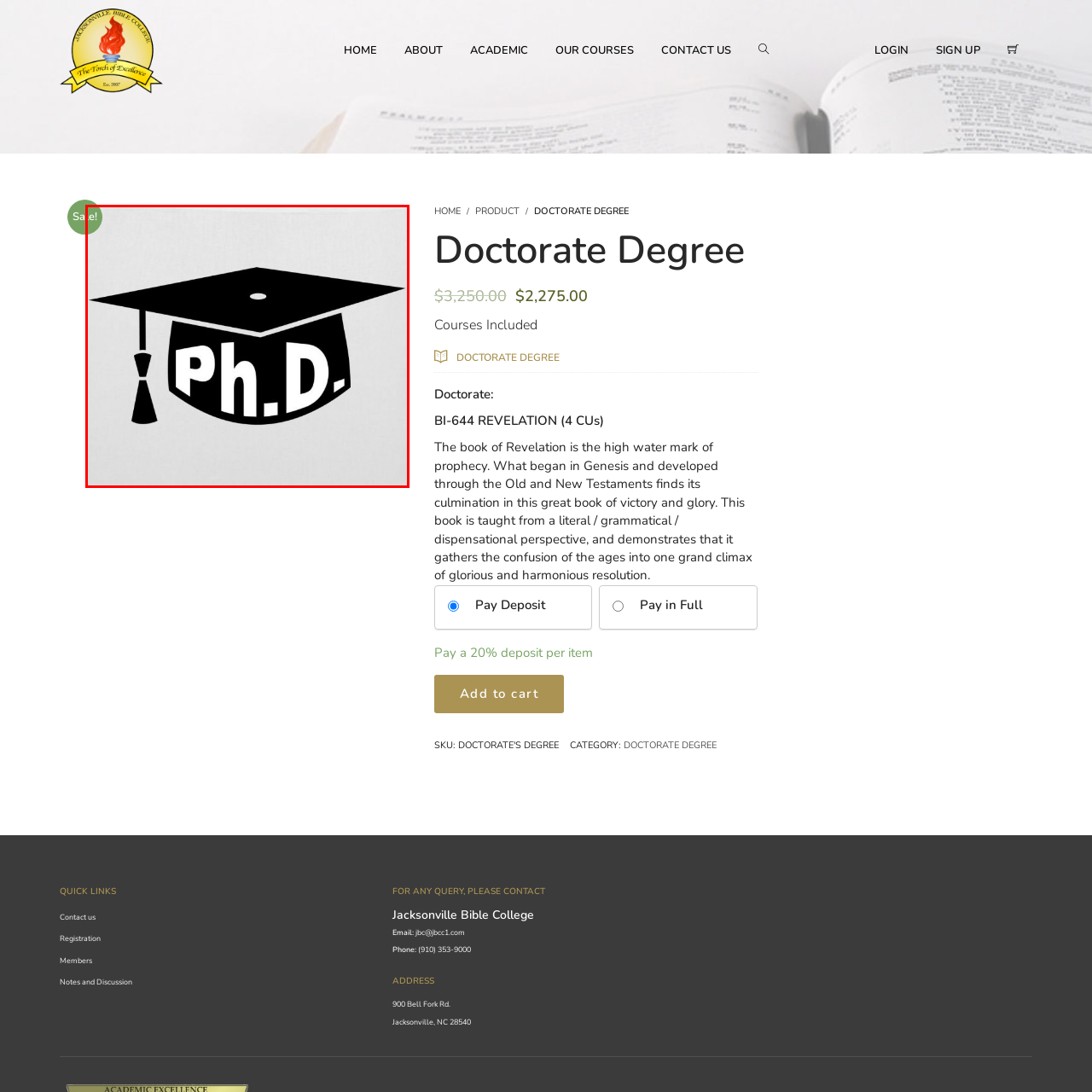What is the color of the circular tag?
Study the image framed by the red bounding box and answer the question in detail, relying on the visual clues provided.

In the top left corner of the image, there is a green circular tag that reads 'Sale!', indicating a promotional offer on related academic programs or products.